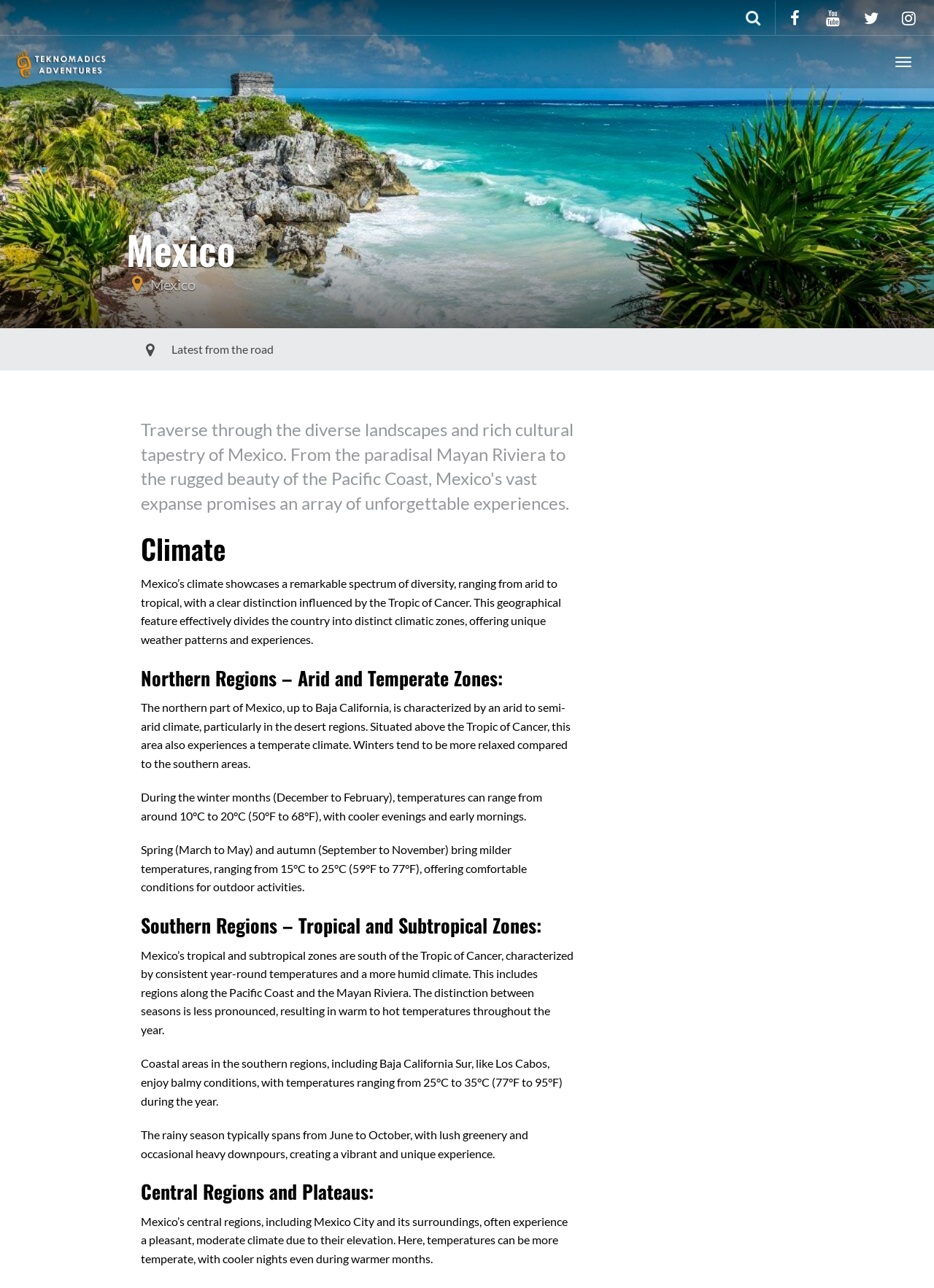Respond to the question below with a concise word or phrase:
What is the characteristic of Mexico's central regions' climate?

Pleasant and moderate